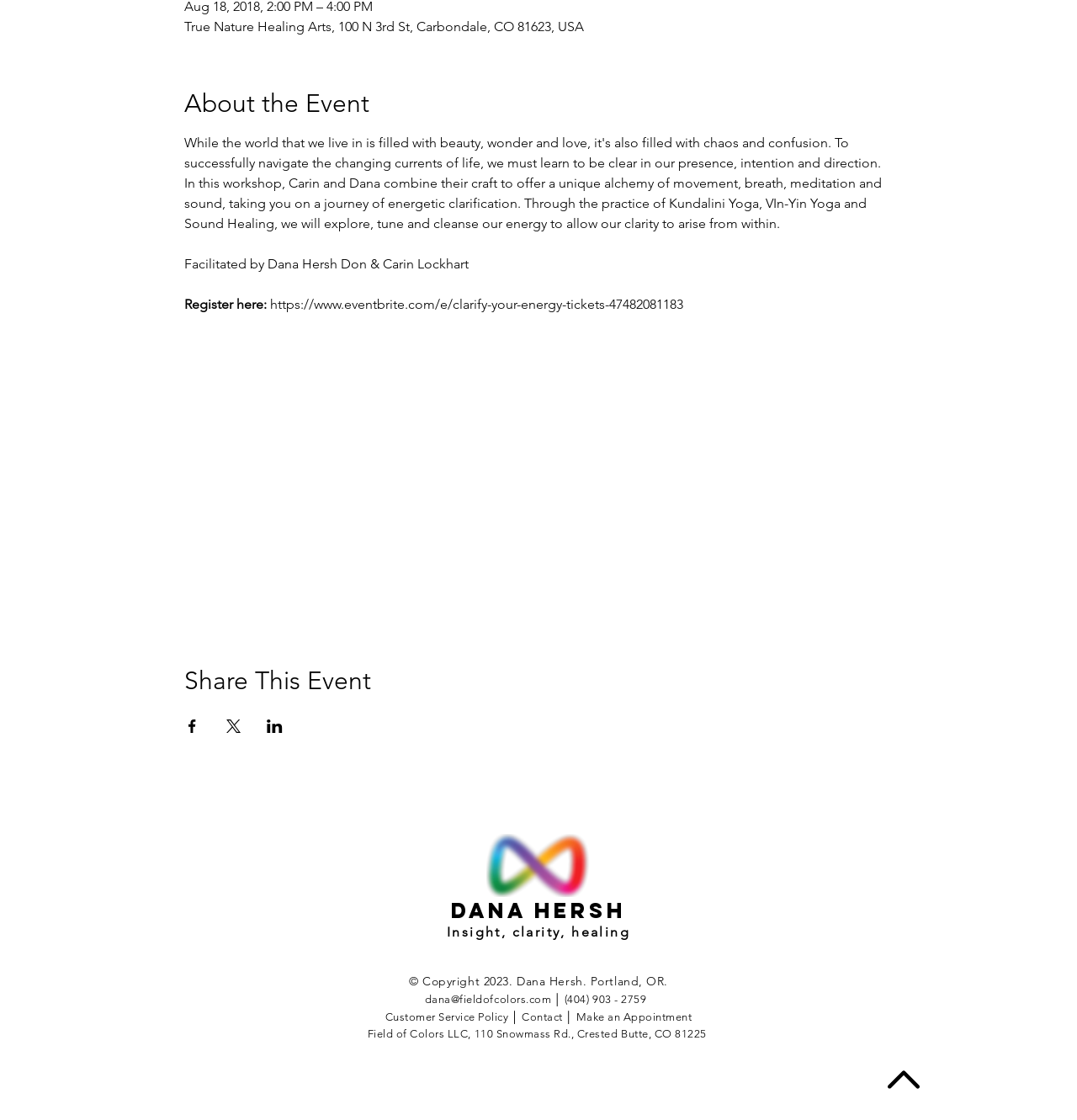Respond to the question below with a single word or phrase:
What is the address of True Nature Healing Arts?

100 N 3rd St, Carbondale, CO 81623, USA